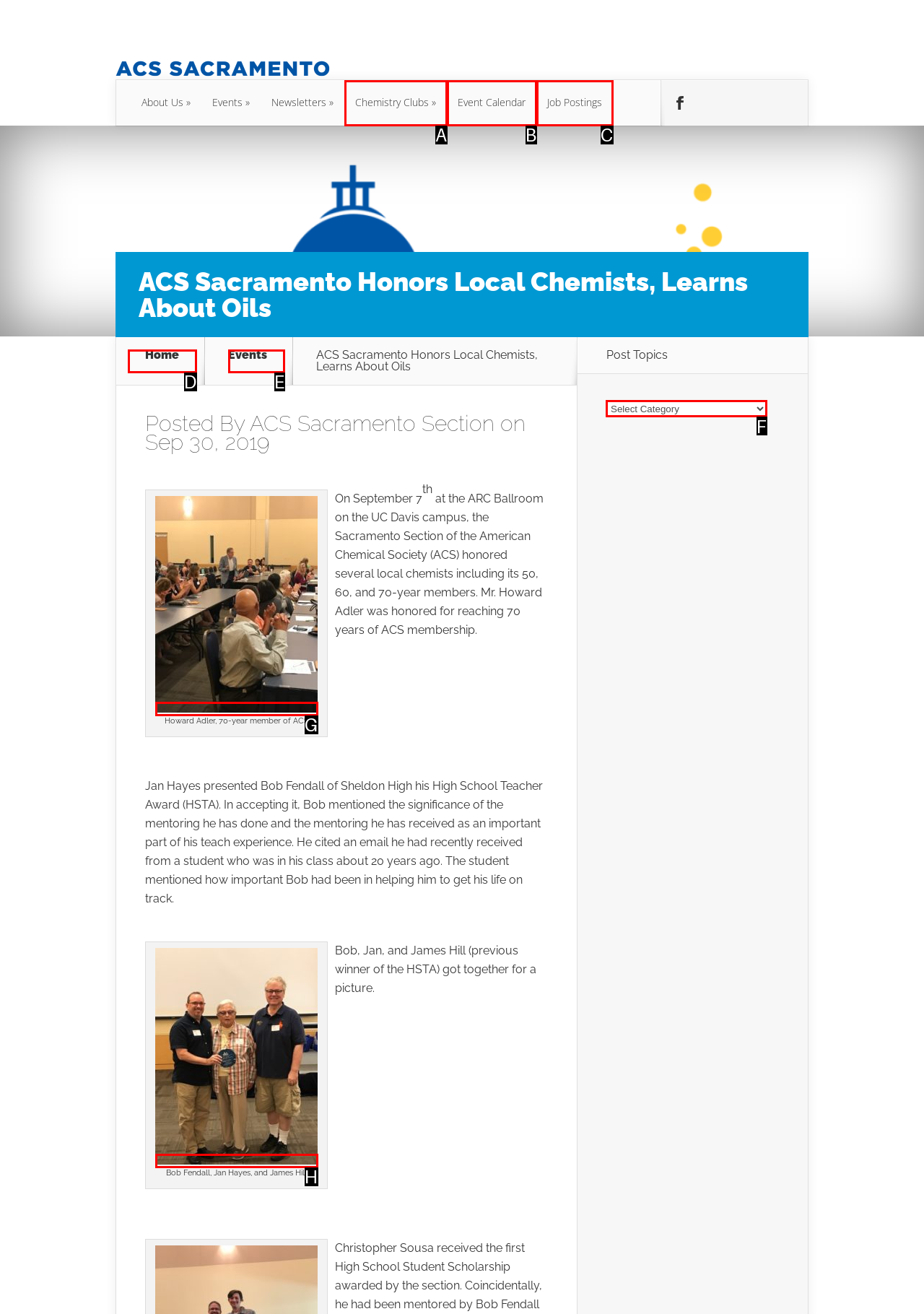Choose the HTML element that best fits the given description: Home. Answer by stating the letter of the option.

D